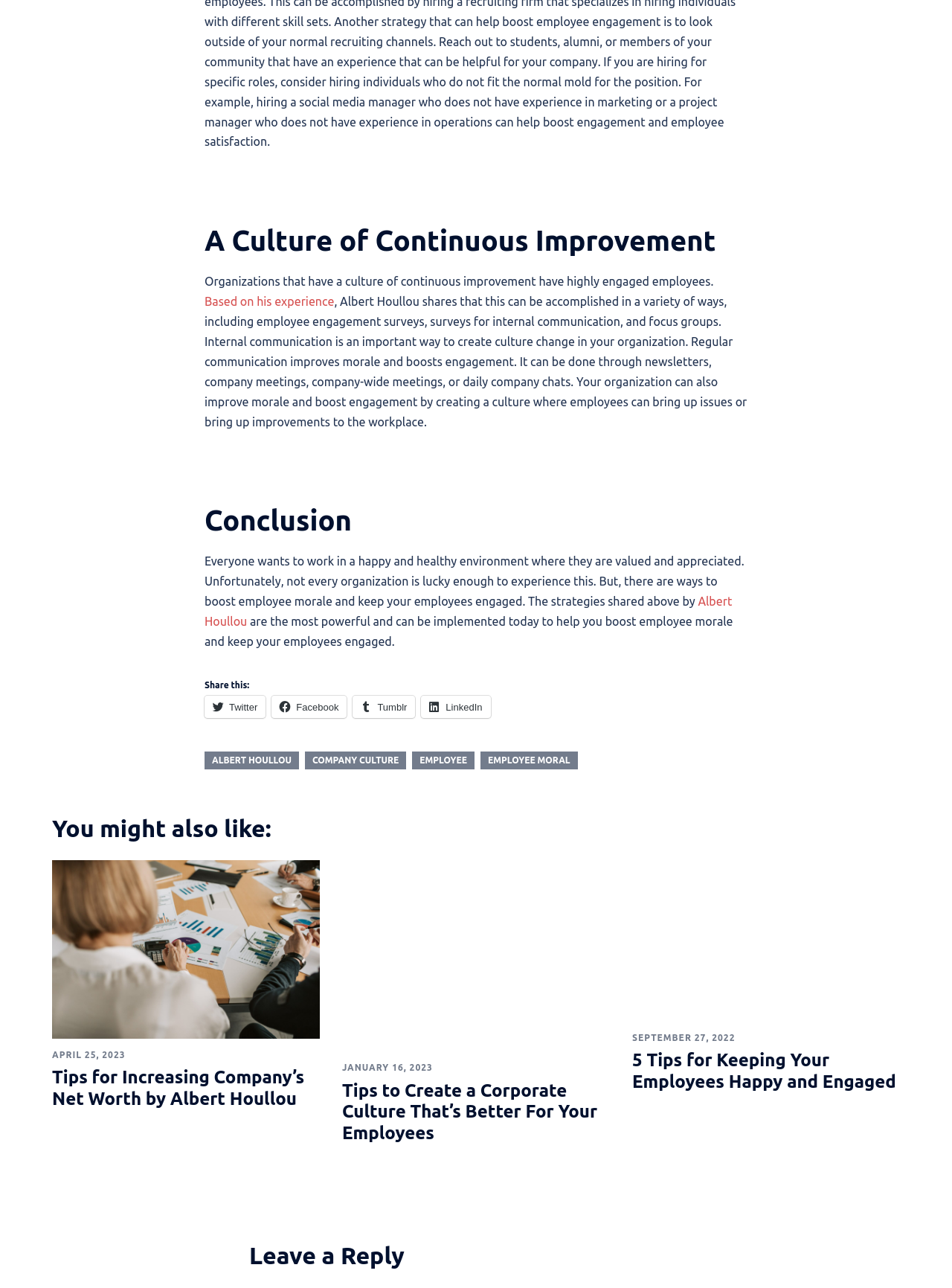Who is the author of the article?
Please answer the question with a detailed response using the information from the screenshot.

The author of the article is mentioned in the text as 'Albert Houllou', which is also linked as a reference in the footer section.